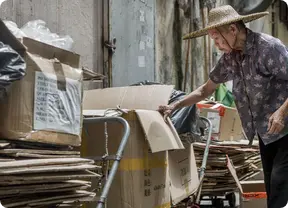Describe all the visual components present in the image.

The image depicts an elderly individual wearing a traditional straw hat, attentively sorting through a pile of cardboard boxes and materials in a narrow alleyway. Surrounding them are various stacks of flattened boxes, indicative of a street or urban environment where recycling or collecting materials may be taking place. The person's clothing features a floral pattern, suggesting a casual yet practical attire suited for outdoor work. The setting conveys a sense of industriousness and resilience, highlighting the everyday efforts of individuals engaged in recycling or scavenging tasks, possibly in a bustling urban area.